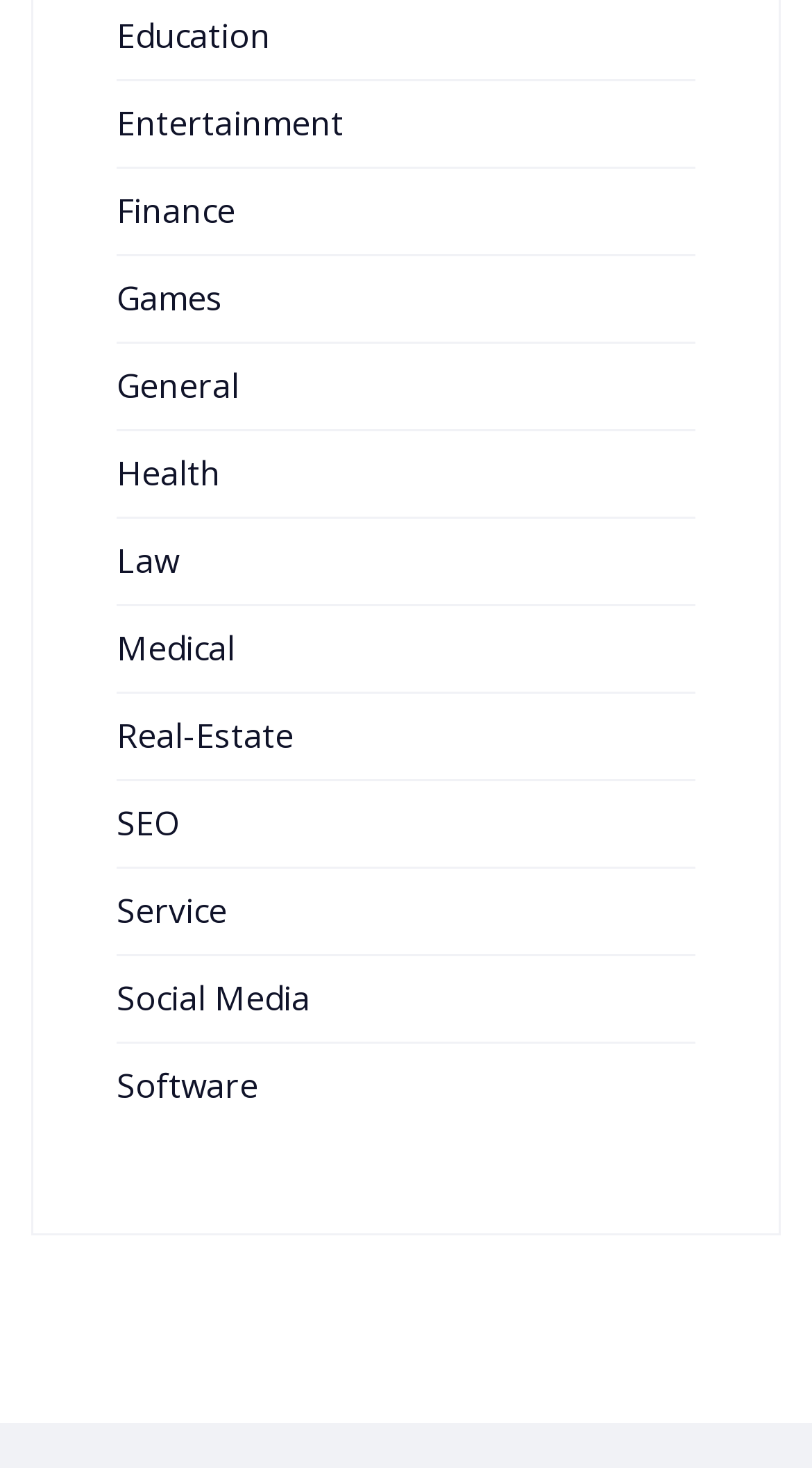Determine the bounding box coordinates of the section to be clicked to follow the instruction: "Explore Entertainment". The coordinates should be given as four float numbers between 0 and 1, formatted as [left, top, right, bottom].

[0.144, 0.068, 0.423, 0.1]